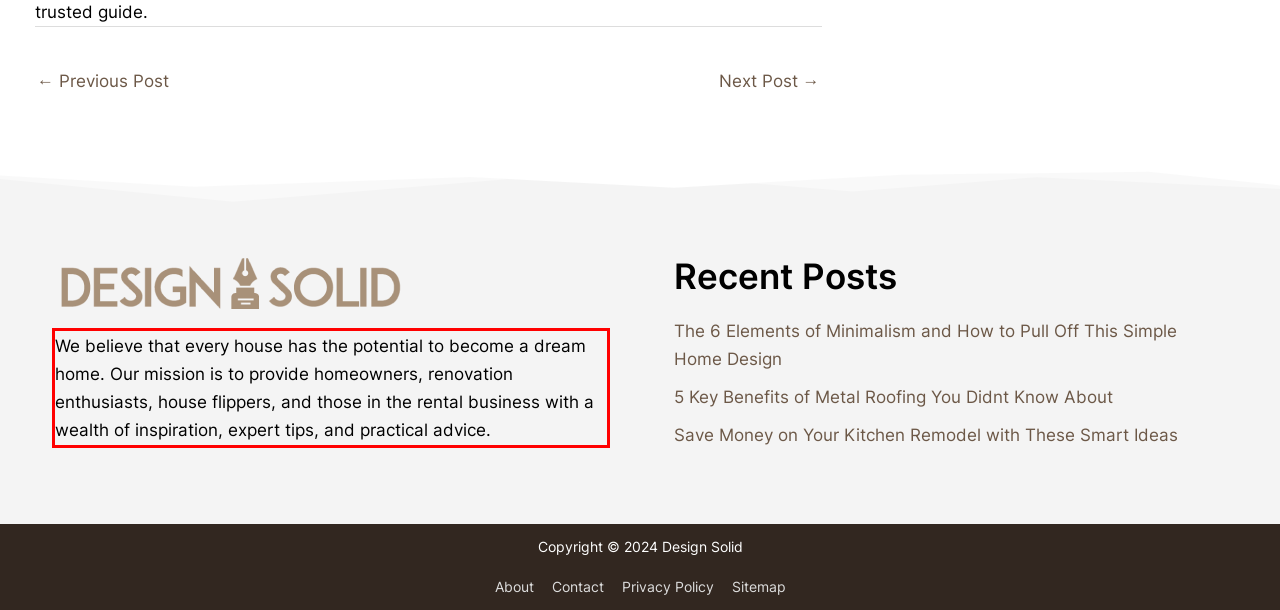Look at the provided screenshot of the webpage and perform OCR on the text within the red bounding box.

We believe that every house has the potential to become a dream home. Our mission is to provide homeowners, renovation enthusiasts, house flippers, and those in the rental business with a wealth of inspiration, expert tips, and practical advice.